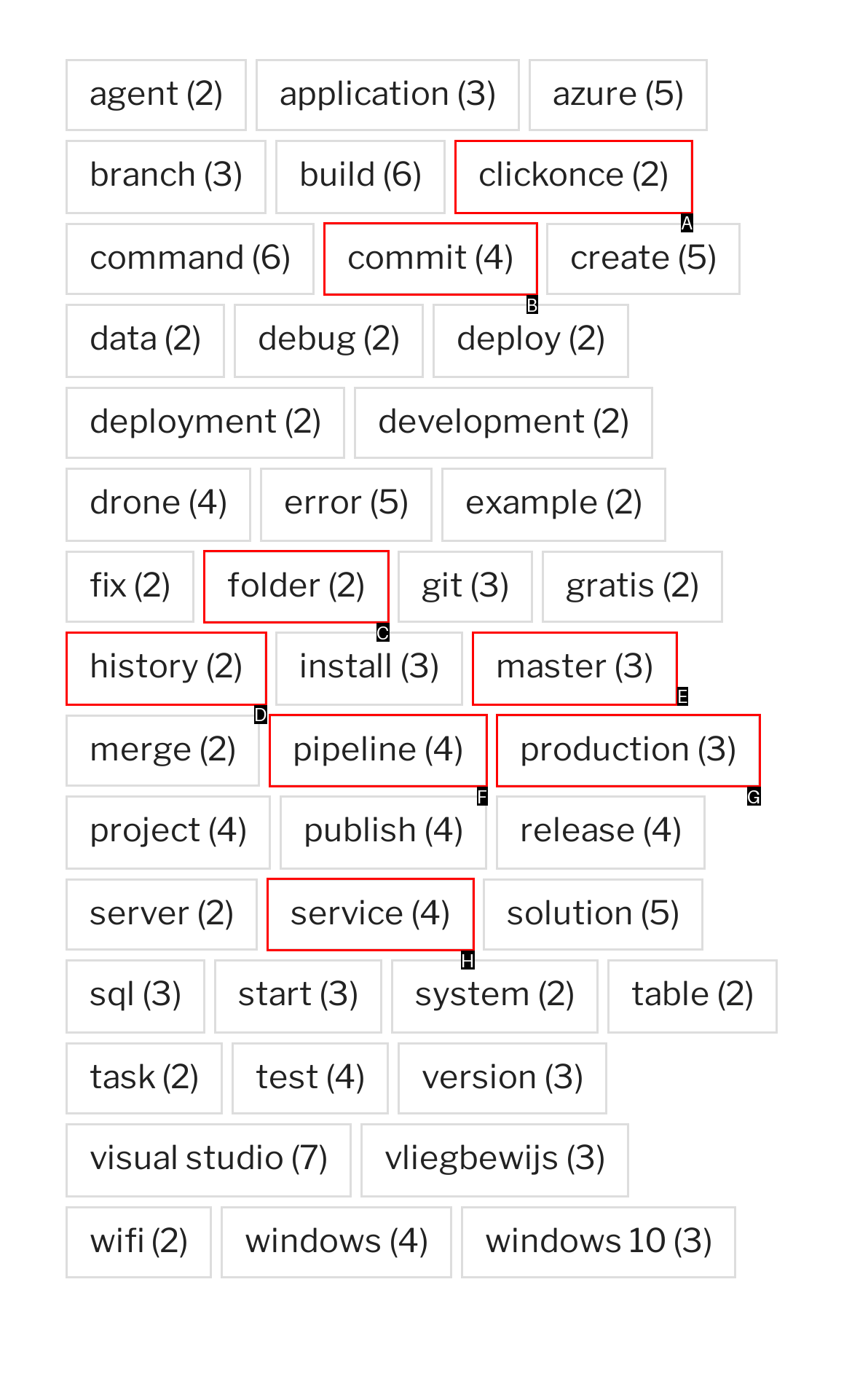Match the element description: folder (2) to the correct HTML element. Answer with the letter of the selected option.

C